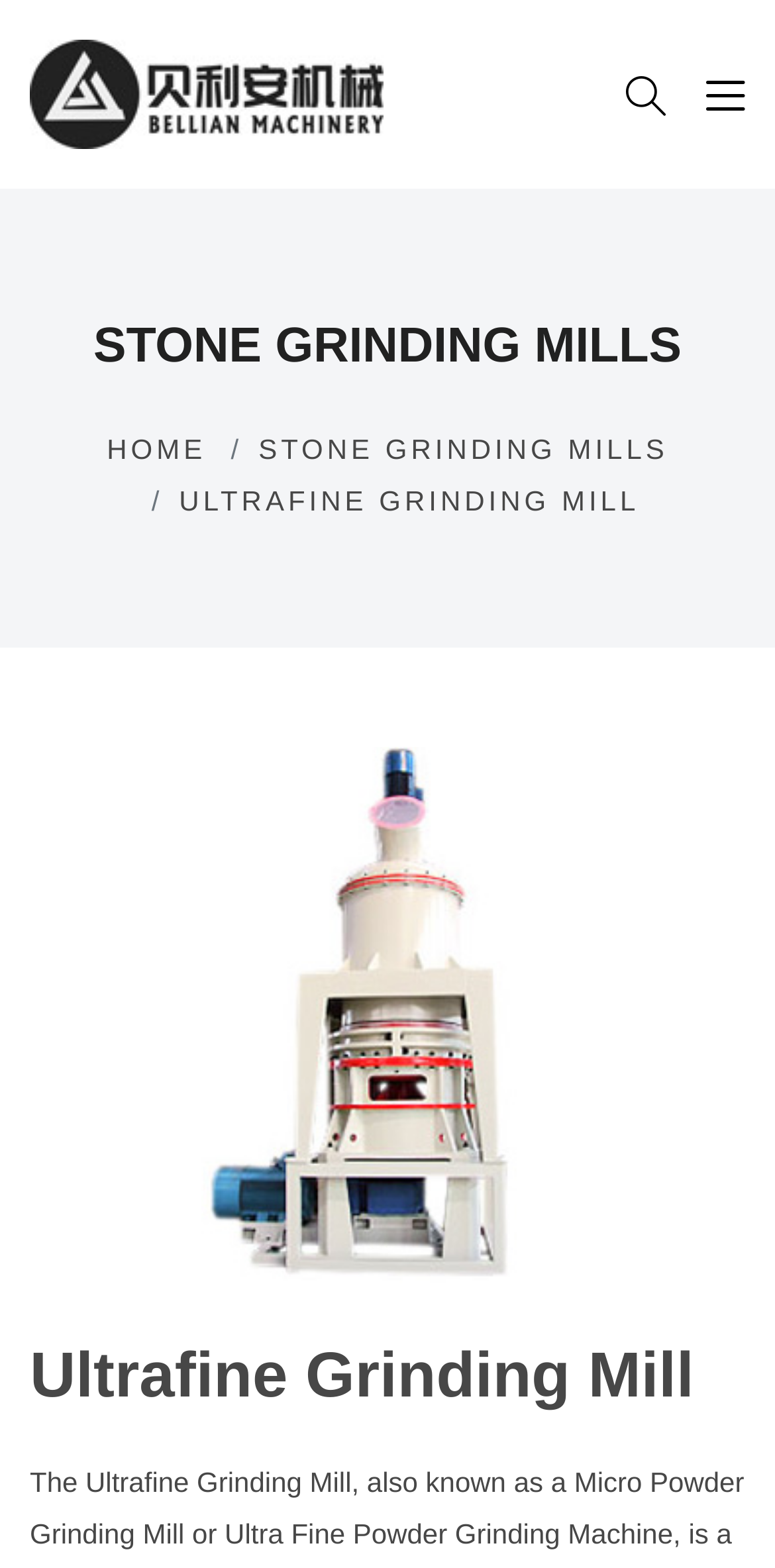Generate a thorough caption that explains the contents of the webpage.

The webpage is about the Ultrafine Grinding Mill, also known as a Micro Powder Grinding Mill or Ultra Fine Powder Grinding Machine. At the top left of the page, there is a link to the Bellian Mining Machinery Manufacturer, accompanied by an image with the same name. 

Below the link and image, there are two more links, one with a left arrow icon and the other with a right arrow icon, positioned at the top right of the page. 

Further down, there is a heading that reads "STONE GRINDING MILLS" in a prominent position, spanning almost the entire width of the page. 

Underneath the heading, there are three links in a row, with "HOME" on the left, "STONE GRINDING MILLS" in the middle, and another link on the right. 

Below these links, there is a static text "ULTRAFINE GRINDING MILL" positioned near the center of the page. 

A large image of the Ultrafine Grinding Mill takes up most of the bottom half of the page, with a heading that reads "Ultrafine Grinding Mill" at the very bottom of the page.